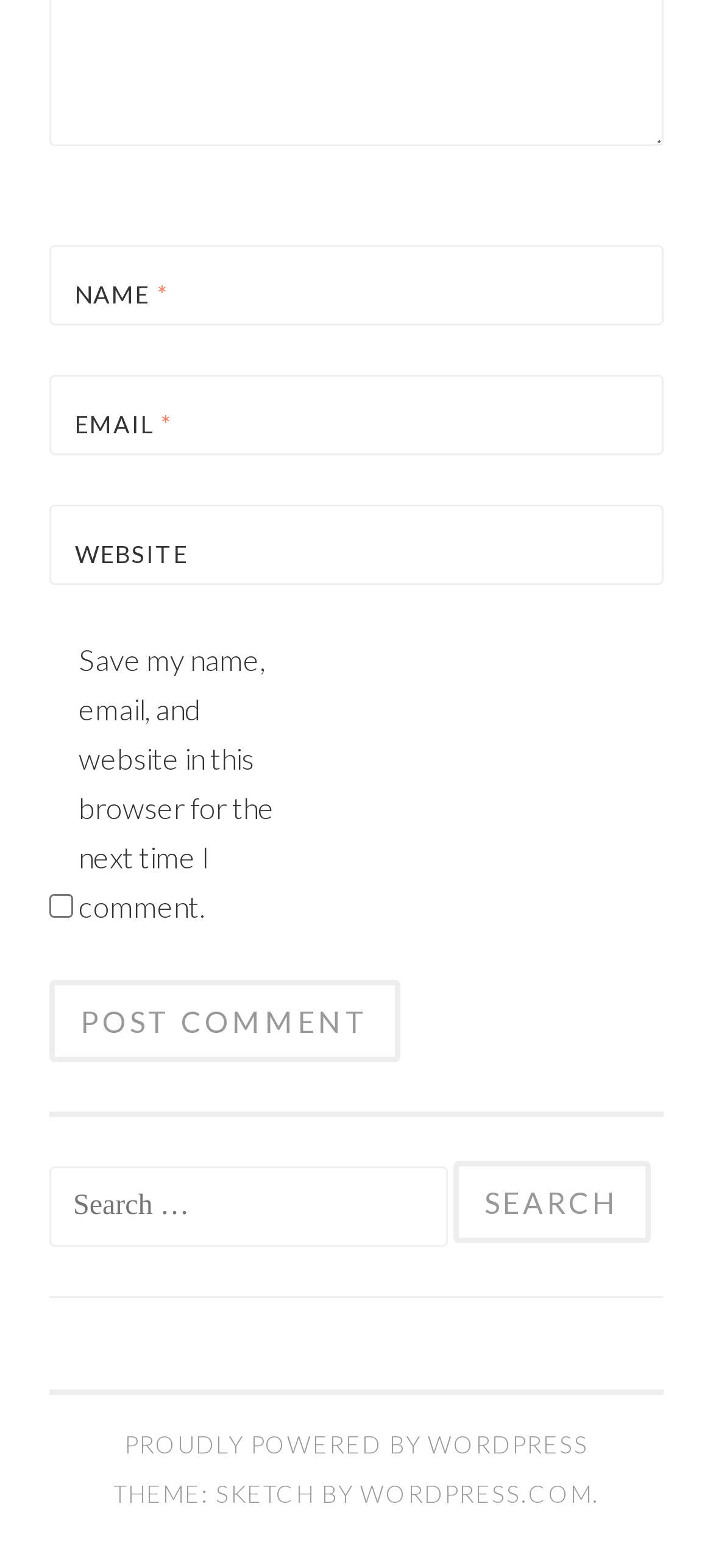Use the details in the image to answer the question thoroughly: 
What is the label of the first text box?

The first text box has a label 'NAME' which is indicated by the StaticText element with ID 197.